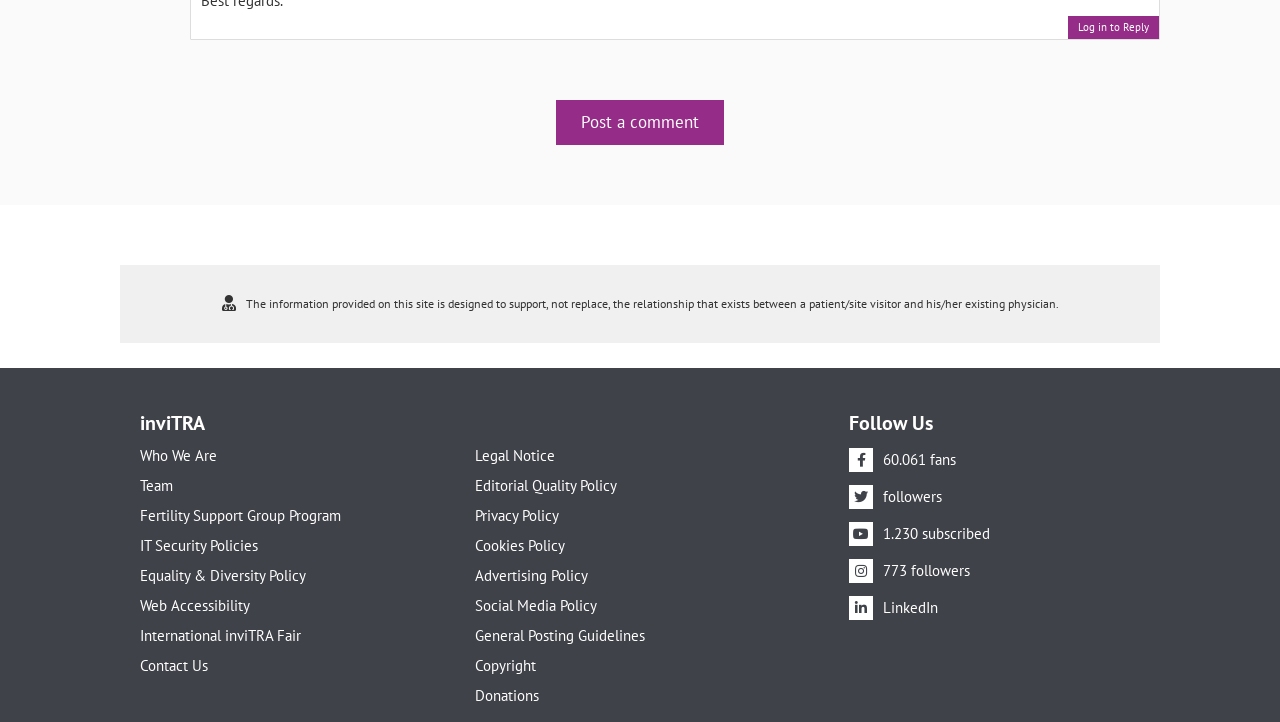Please determine the bounding box coordinates for the element that should be clicked to follow these instructions: "Log in to reply".

[0.834, 0.022, 0.905, 0.053]